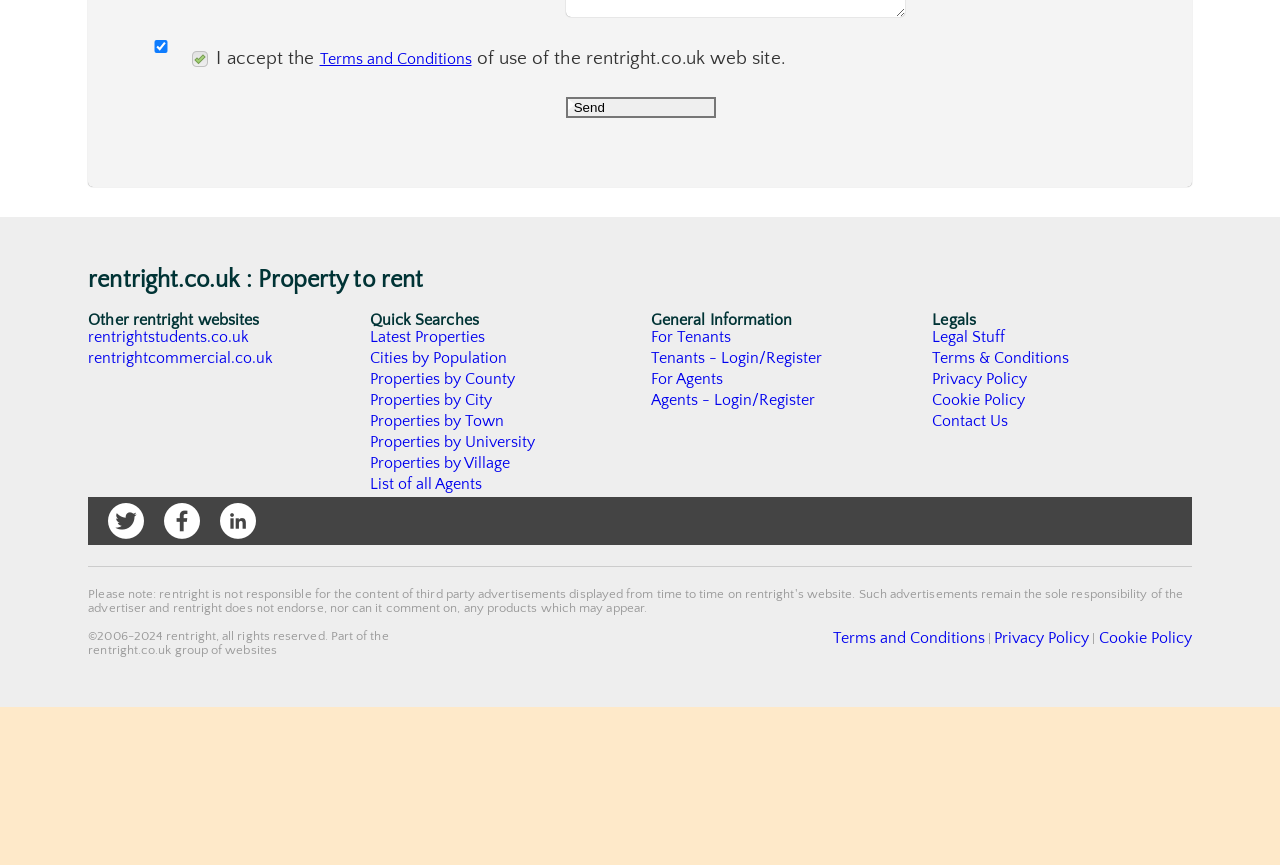Refer to the image and answer the question with as much detail as possible: What is the name of the website?

The website's name is mentioned in the heading 'rentright.co.uk : Property to rent' and also in the footer section, which provides copyright information and other links.